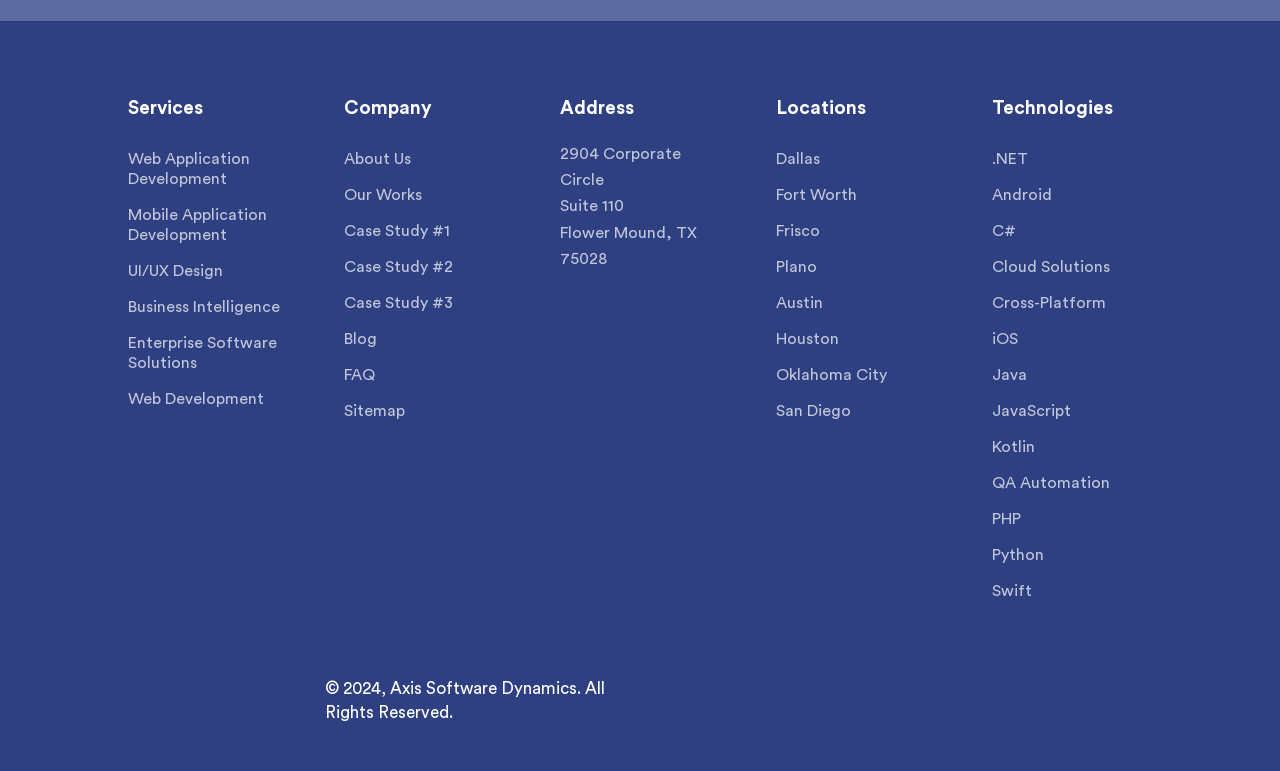What is the company's copyright information?
Based on the screenshot, give a detailed explanation to answer the question.

The company's copyright information is '© 2024, Axis Software Dynamics. All Rights Reserved.', as indicated at the bottom of the webpage.